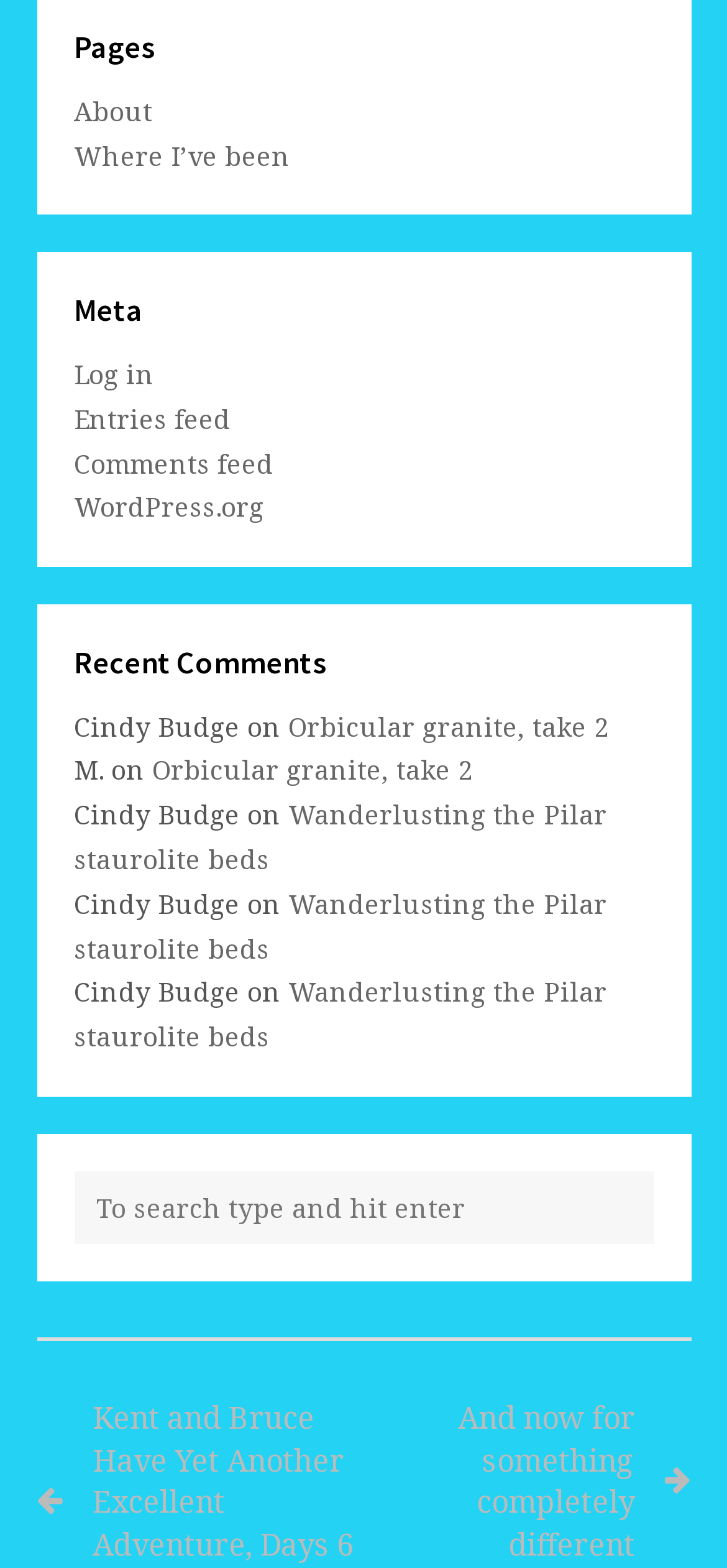Use a single word or phrase to answer the question:
What is the last link in the 'Recent Comments' section?

Wanderlusting the Pilar staurolite beds